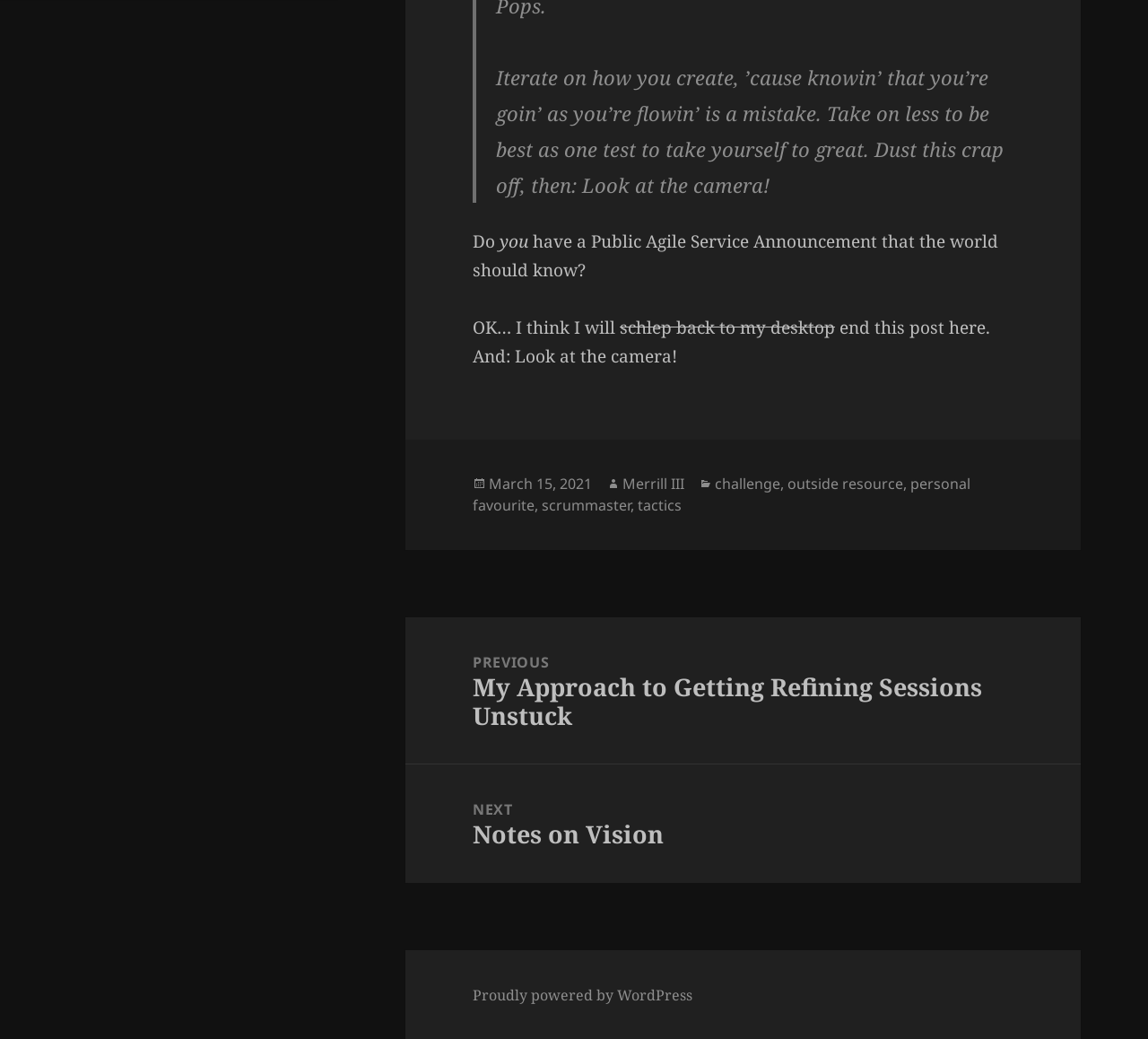Identify the bounding box coordinates for the region of the element that should be clicked to carry out the instruction: "Click on the 'Merrill III' link". The bounding box coordinates should be four float numbers between 0 and 1, i.e., [left, top, right, bottom].

[0.542, 0.456, 0.596, 0.476]